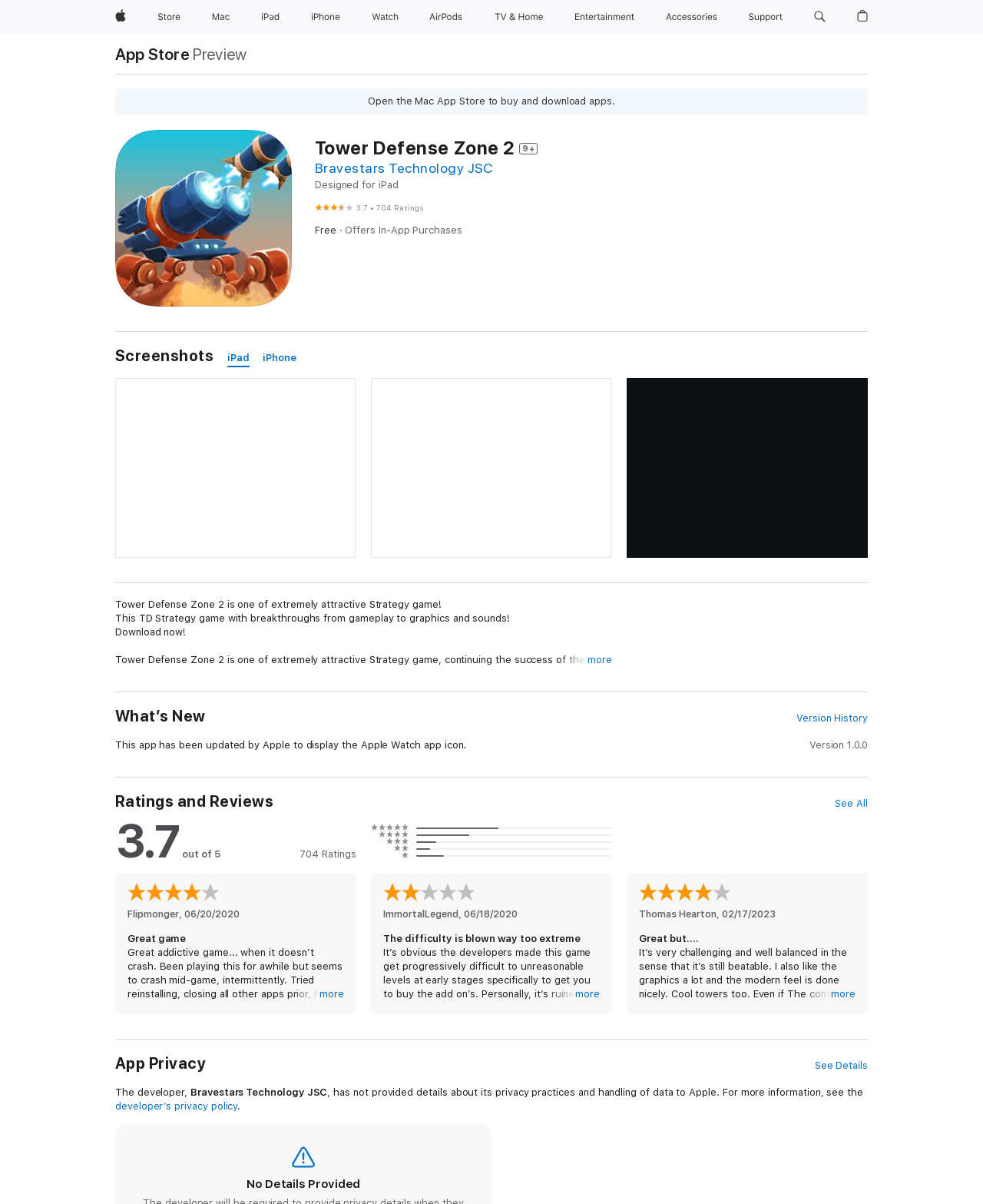Who is the developer of Tower Defense Zone 2?
Utilize the image to construct a detailed and well-explained answer.

The developer of Tower Defense Zone 2 can be found in the section where the app's details are displayed. It is mentioned as 'Bravestars Technology JSC', and there is also a link to the developer's page.